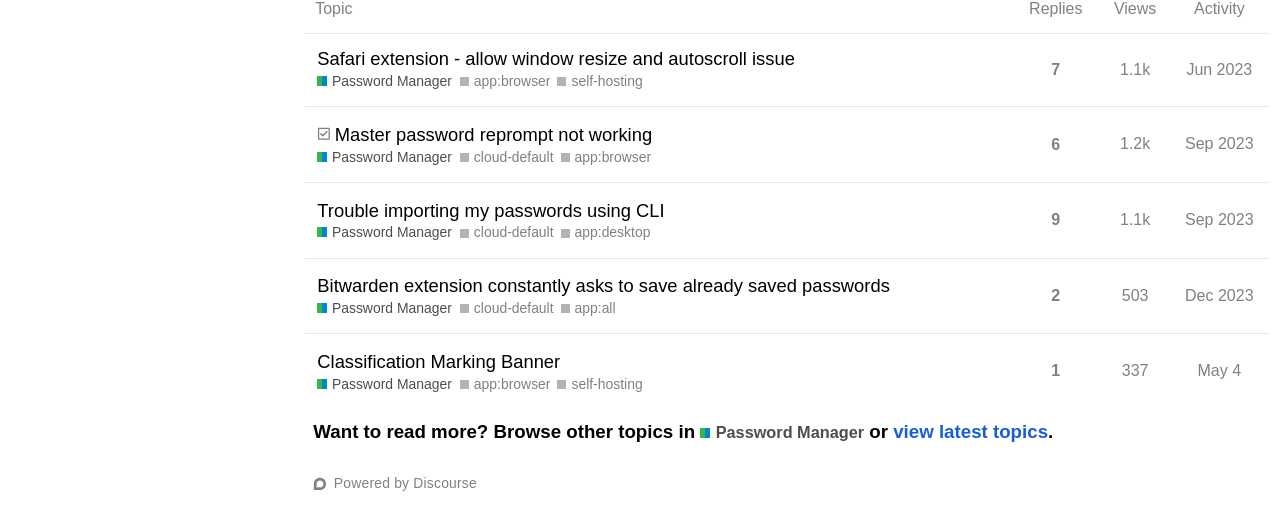Please identify the bounding box coordinates of where to click in order to follow the instruction: "View the topic 'Master password reprompt not working'".

[0.262, 0.216, 0.509, 0.317]